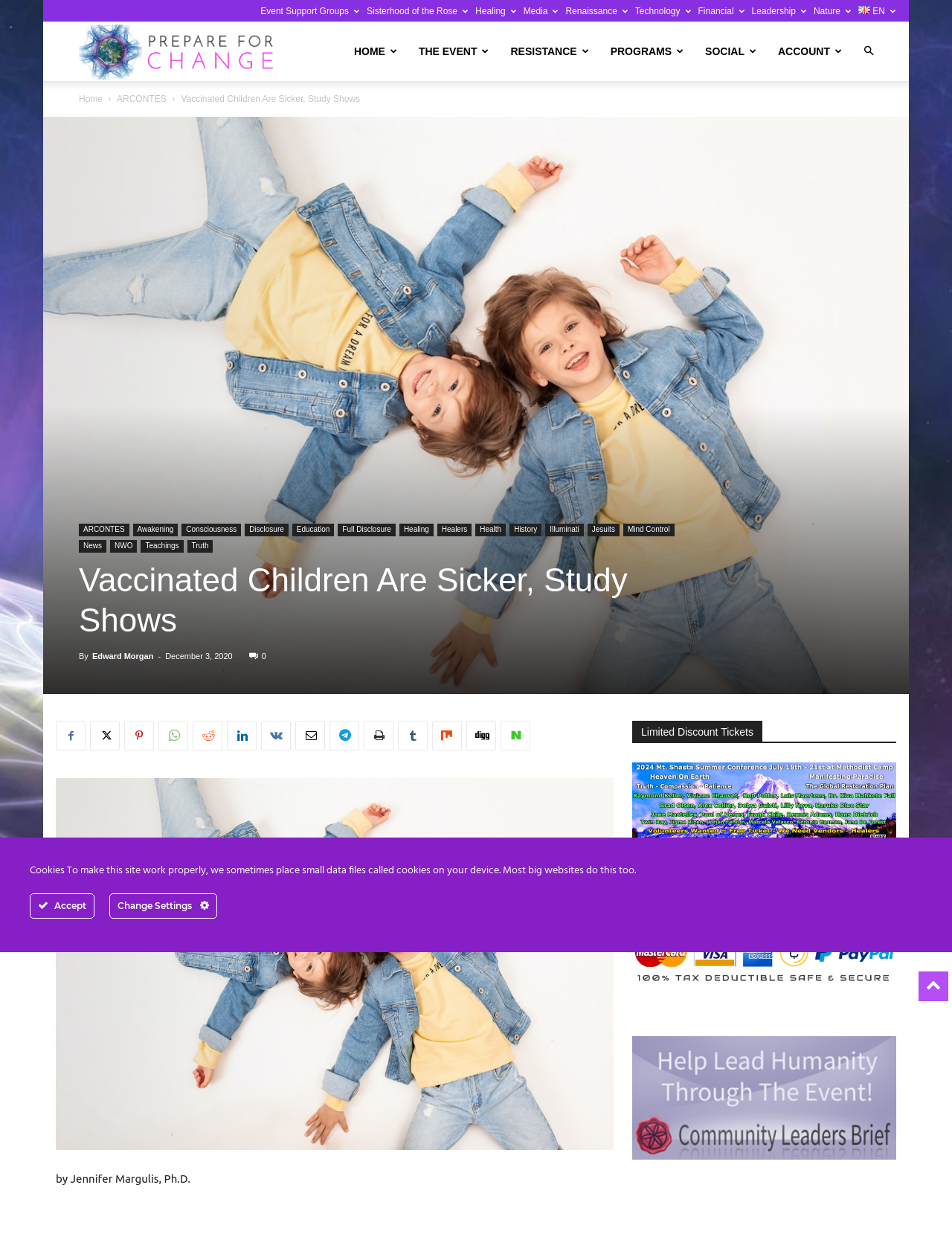Locate the bounding box coordinates of the clickable area to execute the instruction: "Go to the 'HOME' page". Provide the coordinates as four float numbers between 0 and 1, represented as [left, top, right, bottom].

[0.361, 0.017, 0.429, 0.066]